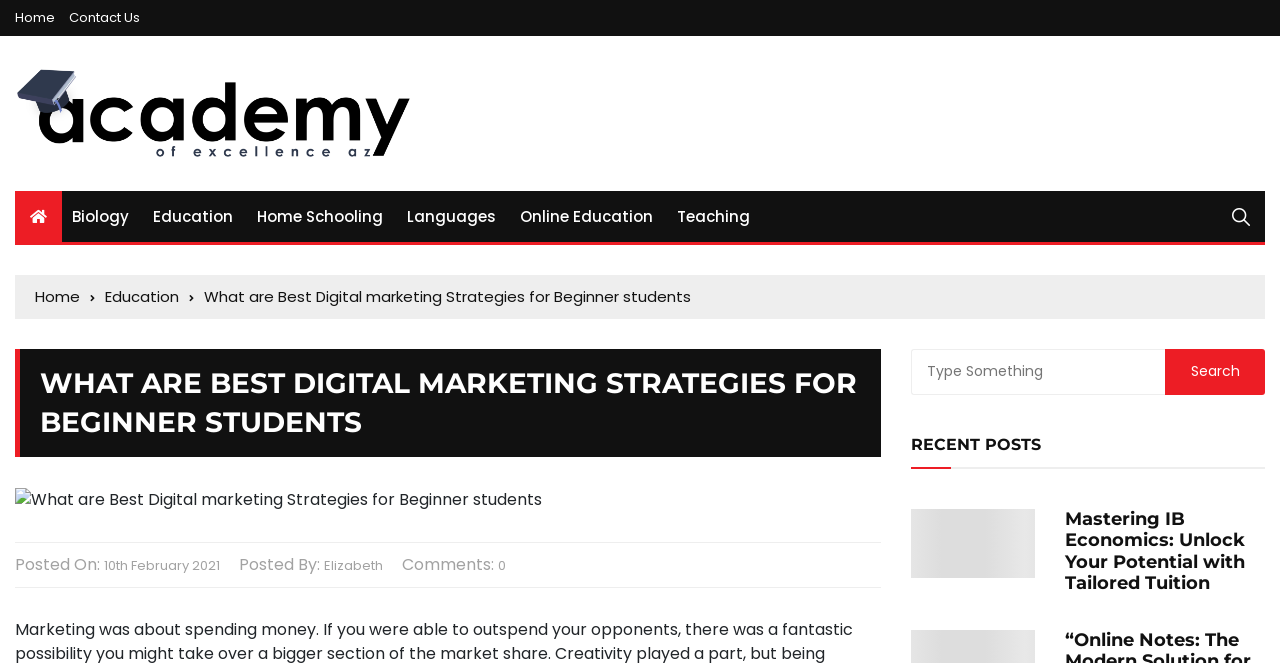Please identify the bounding box coordinates of the region to click in order to complete the given instruction: "search for something". The coordinates should be four float numbers between 0 and 1, i.e., [left, top, right, bottom].

[0.712, 0.526, 0.988, 0.595]